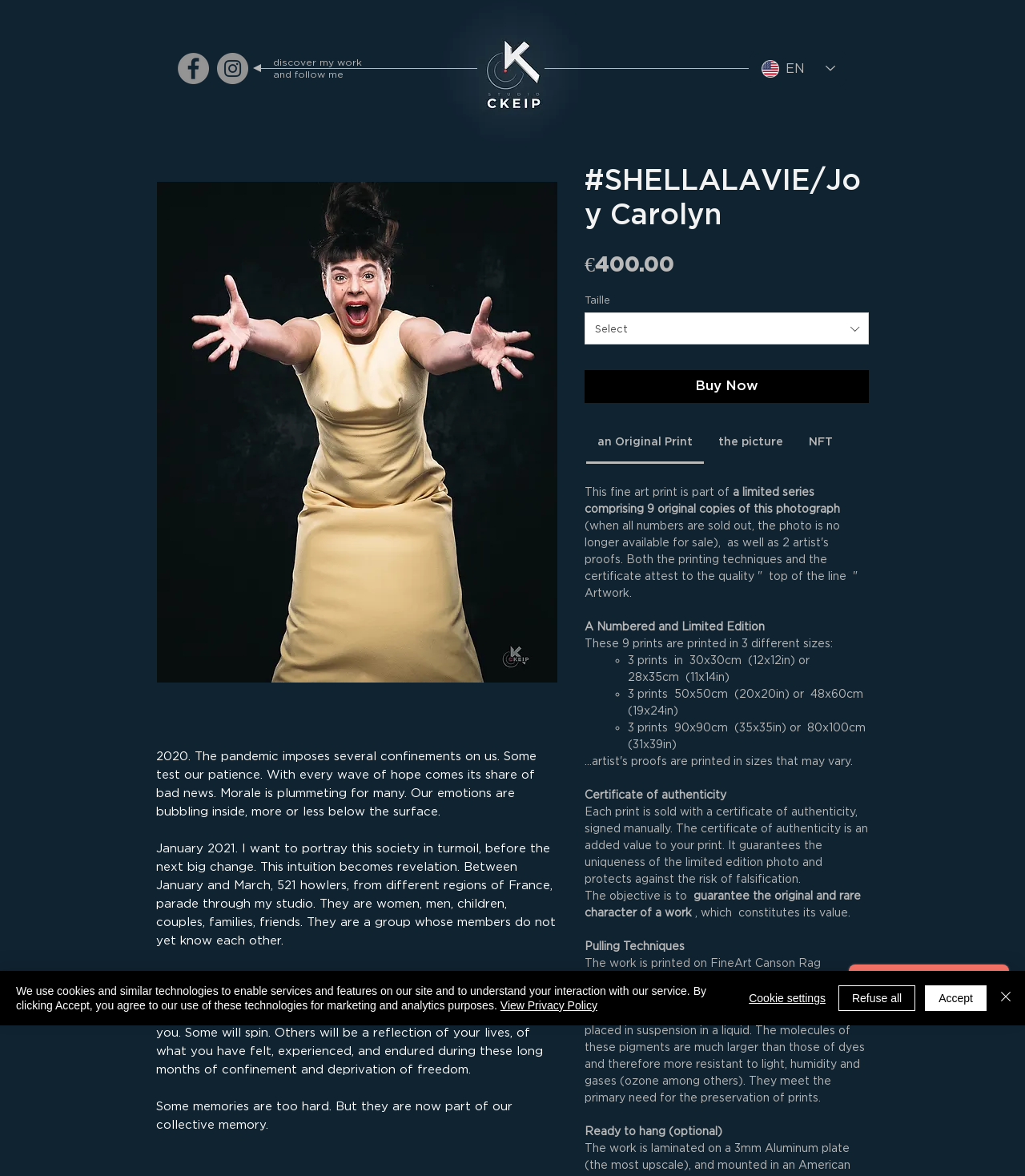Describe the entire webpage, focusing on both content and design.

This webpage appears to be an online art gallery or store, showcasing a photograph by Joy Carolyn, a French photographer. At the top of the page, there is a social bar with links to the photographer's Facebook and Instagram profiles, accompanied by their respective logos. Below this, the title "Studio CKEIP" is displayed prominently, along with a link to the studio's website.

The main content of the page is divided into two sections. On the left, there is a large image of the photograph, which takes up most of the screen. On the right, there is a block of text that describes the photograph and its context. The text explains that the photograph is part of a series taken during the COVID-19 pandemic, and that it aims to capture the emotions and stories of people during this time.

Below the image and text, there is a section that provides details about the photograph, including its price (€400.00), size options, and a certificate of authenticity. There are also tabs to select different options, such as buying an original print, the picture, or an NFT (non-fungible token).

Further down the page, there is a section that explains the printing techniques used to create the photograph, including the type of paper and ink used. There is also an option to have the photograph ready to hang.

At the very bottom of the page, there is a cookie policy alert that informs users about the use of cookies and similar technologies on the site. There are buttons to accept, refuse, or customize cookie settings.

On the right side of the page, there is an iframe that appears to be a chat window, possibly for customer support.